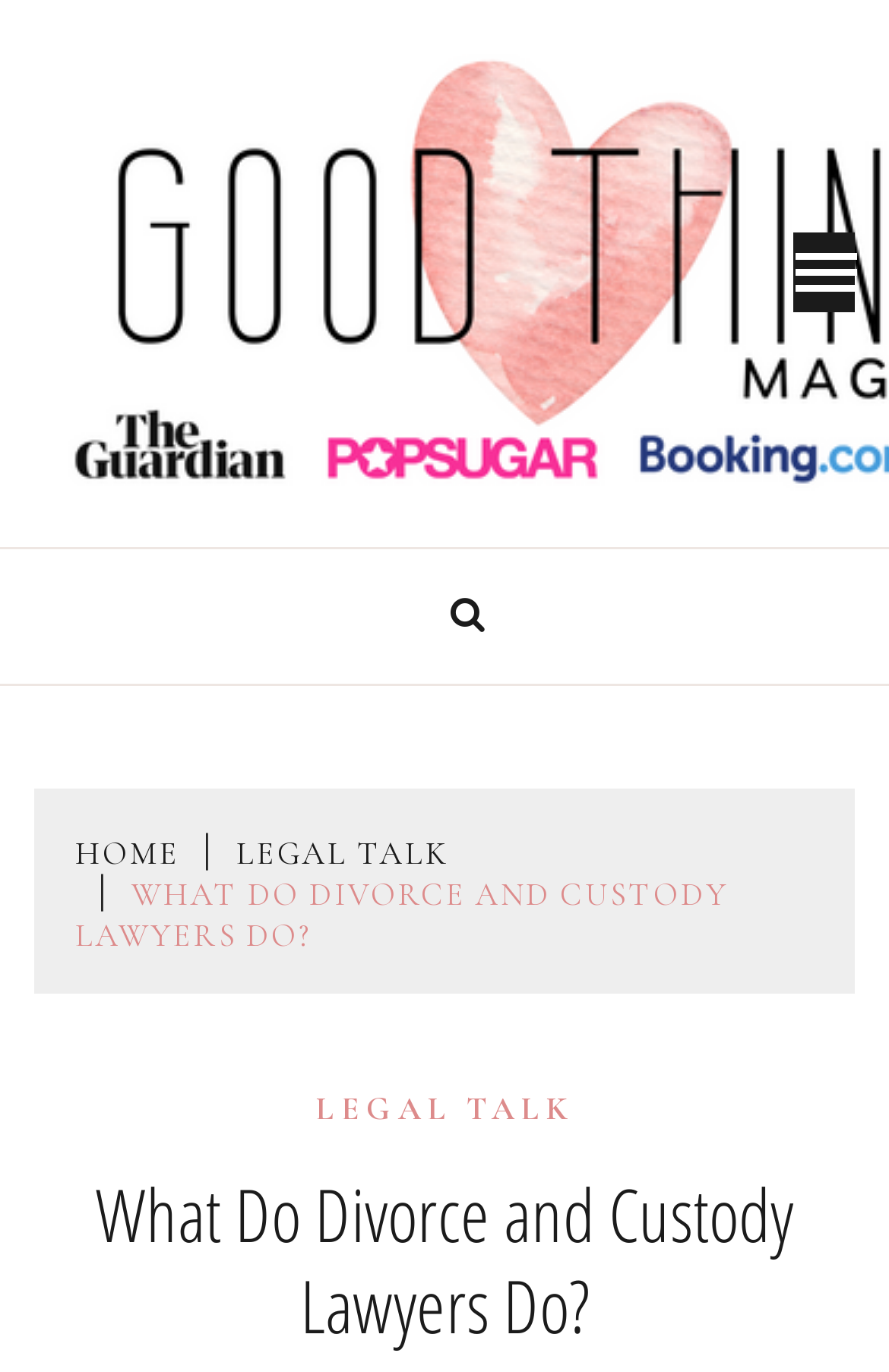Explain the contents of the webpage comprehensively.

The webpage appears to be an article from Good Things Magazine, with a focus on divorce and custody lawyers. At the top left of the page, there is a link to the magazine's homepage, "Good Things Magazine", and a larger, more prominent link to the same destination, "GOOD THINGS MAGAZINE", situated below it. 

On the top right, there is a button that controls the primary menu, and another button with an icon, possibly a search button. 

Below these elements, there is a navigation section labeled "Breadcrumbs", which contains four links: "HOME", "LEGAL TALK", "WHAT DO DIVORCE AND CUSTODY LAWYERS DO?", and another "LEGAL TALK" link. The "WHAT DO DIVORCE AND CUSTODY LAWYERS DO?" link is likely the current page.

The main content of the page is headed by a large heading, "What Do Divorce and Custody Lawyers Do?", which occupies a significant portion of the page. The meta description suggests that the article may discuss the reasons for divorce, such as falling out of love or incompatibility.